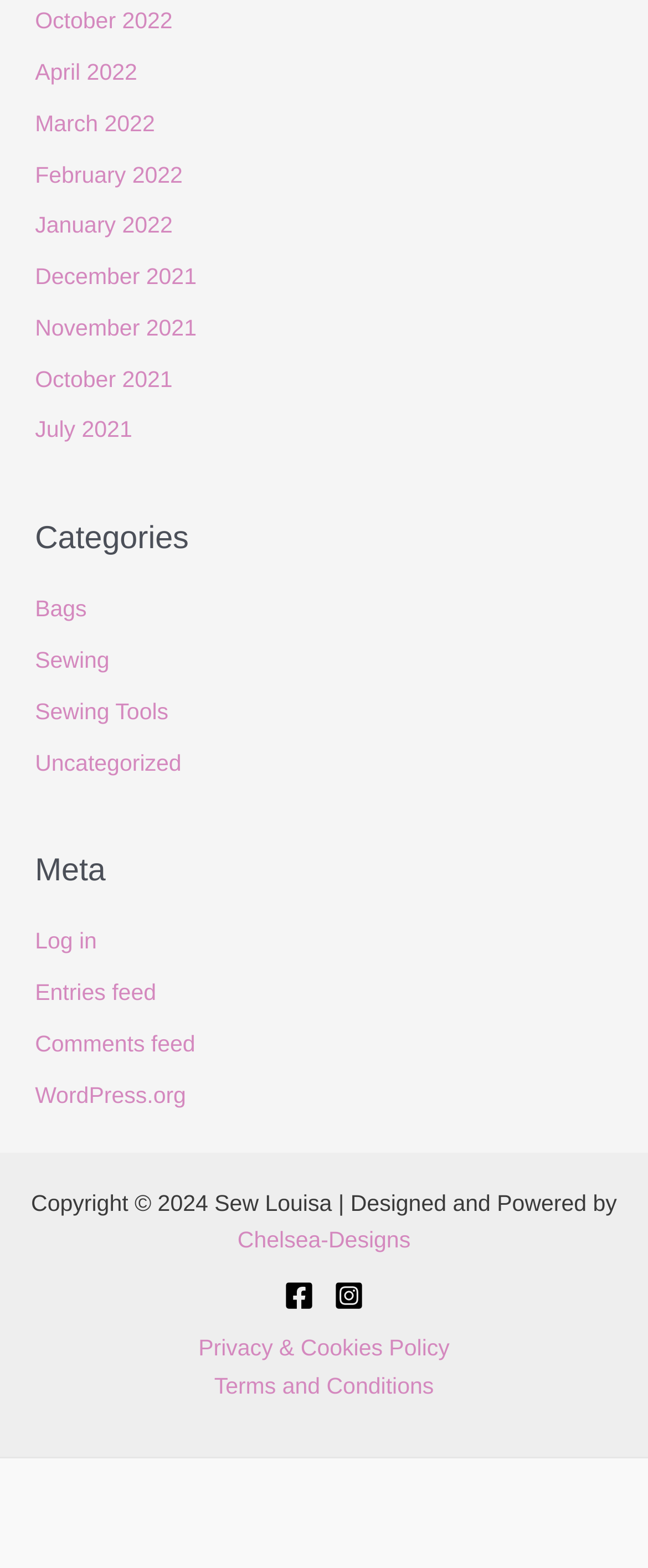Determine the bounding box coordinates of the section to be clicked to follow the instruction: "Log in to the website". The coordinates should be given as four float numbers between 0 and 1, formatted as [left, top, right, bottom].

[0.054, 0.593, 0.15, 0.609]